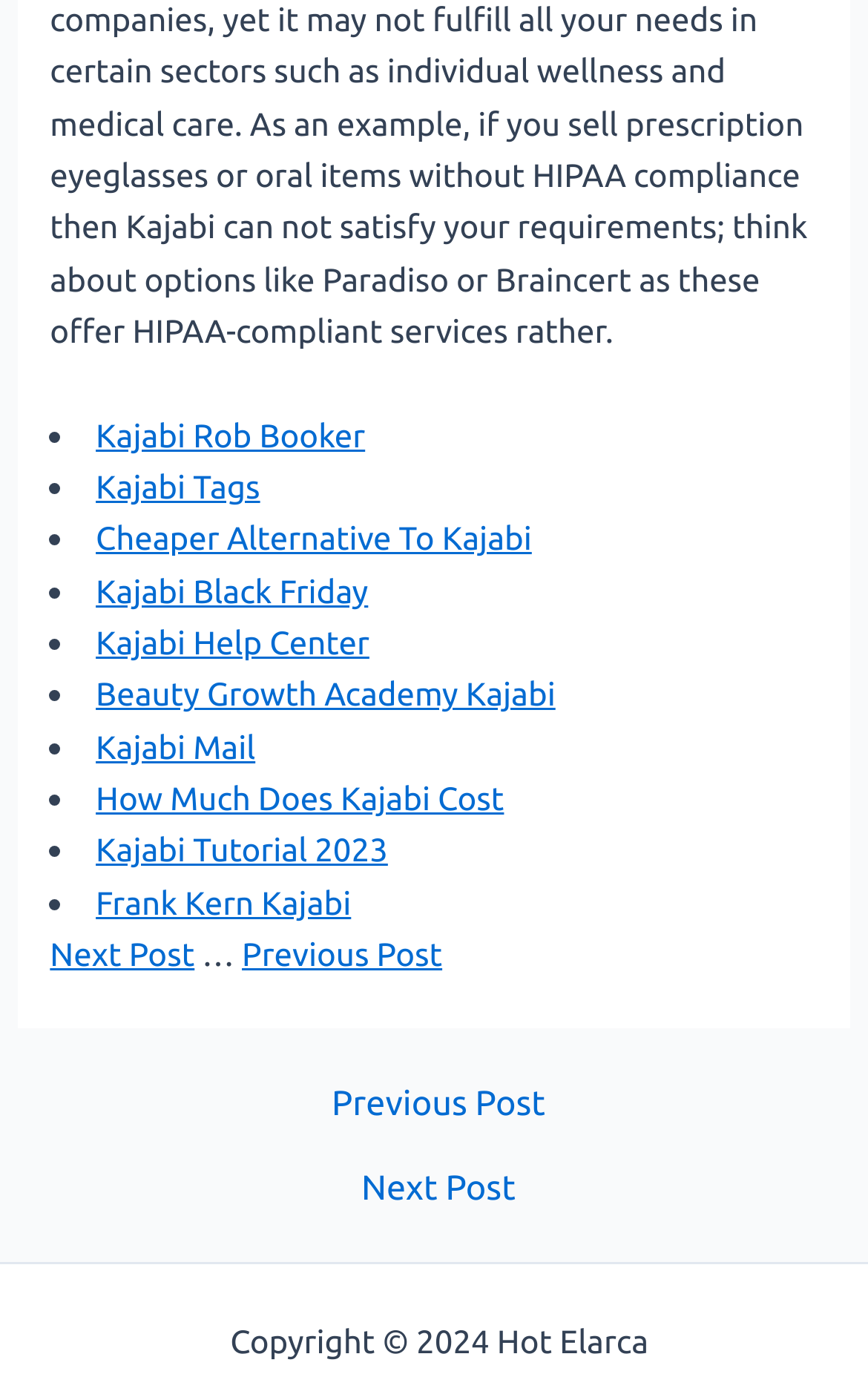Find the bounding box coordinates of the area to click in order to follow the instruction: "Go to Cheaper Alternative To Kajabi".

[0.11, 0.378, 0.613, 0.406]